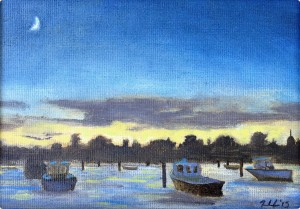Please give a succinct answer to the question in one word or phrase:
What is the price of the artwork?

$185